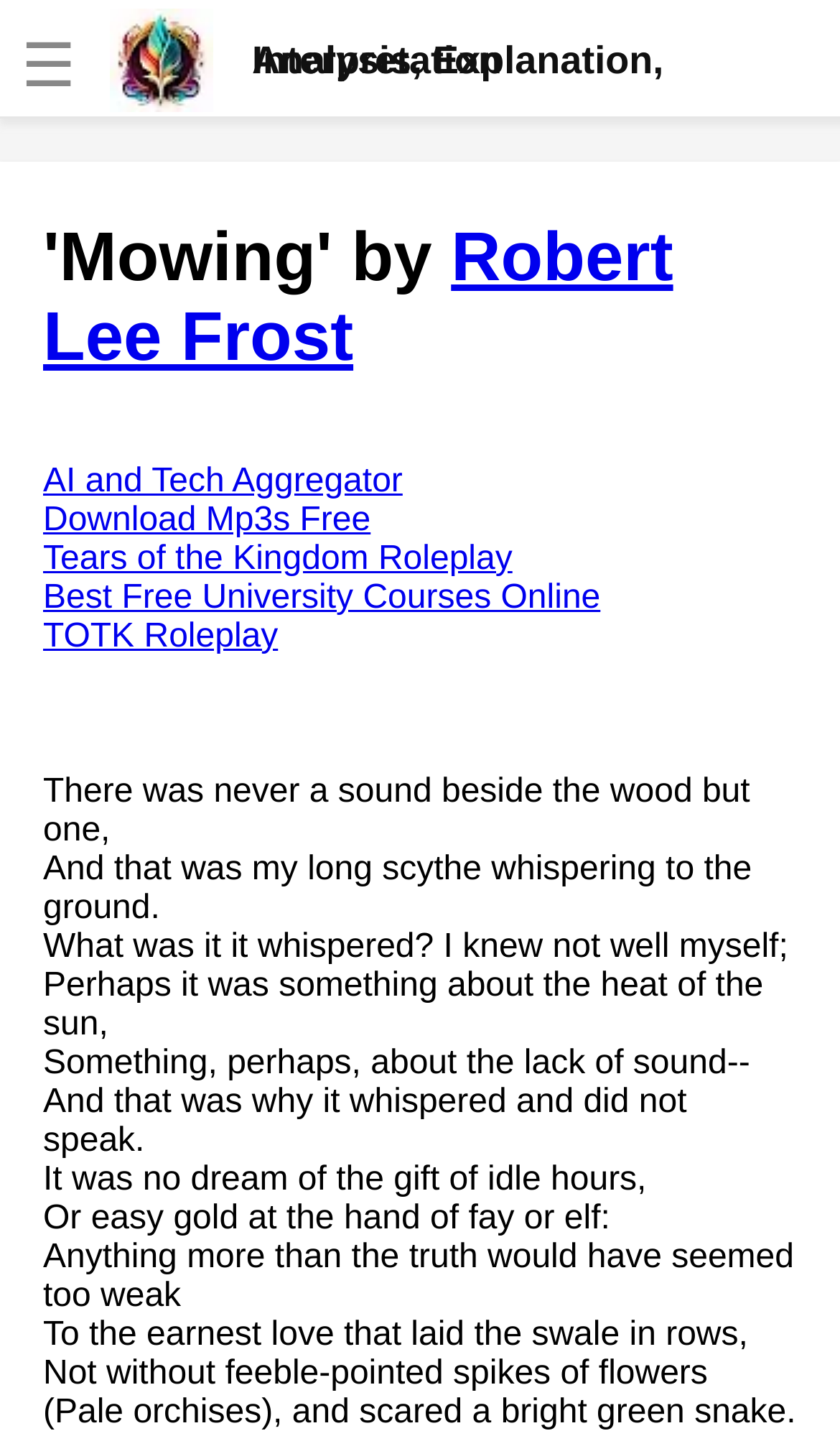Who is the author of the poem?
Using the image, give a concise answer in the form of a single word or short phrase.

Robert Lee Frost